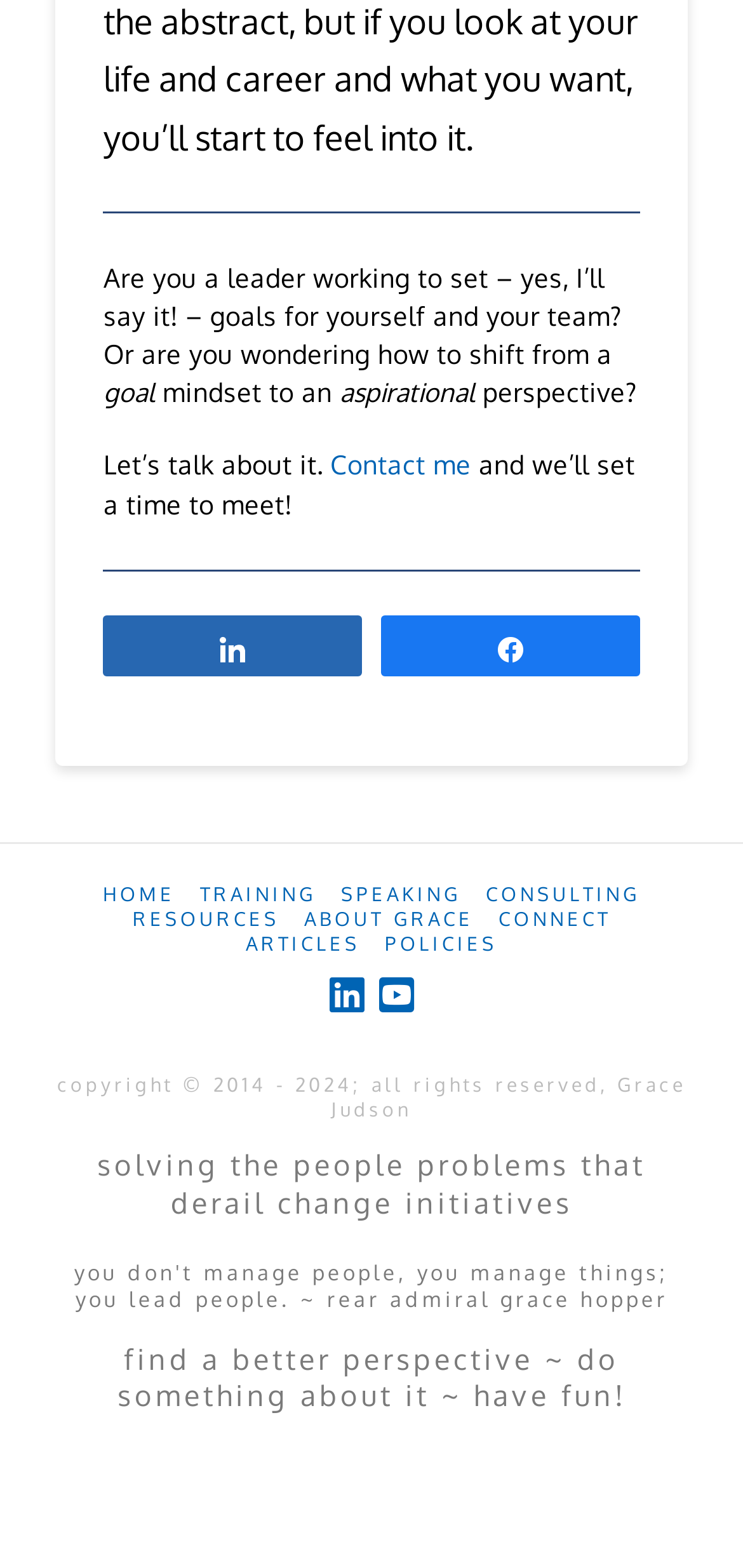Pinpoint the bounding box coordinates of the clickable element needed to complete the instruction: "Click on Contact me". The coordinates should be provided as four float numbers between 0 and 1: [left, top, right, bottom].

[0.444, 0.286, 0.634, 0.307]